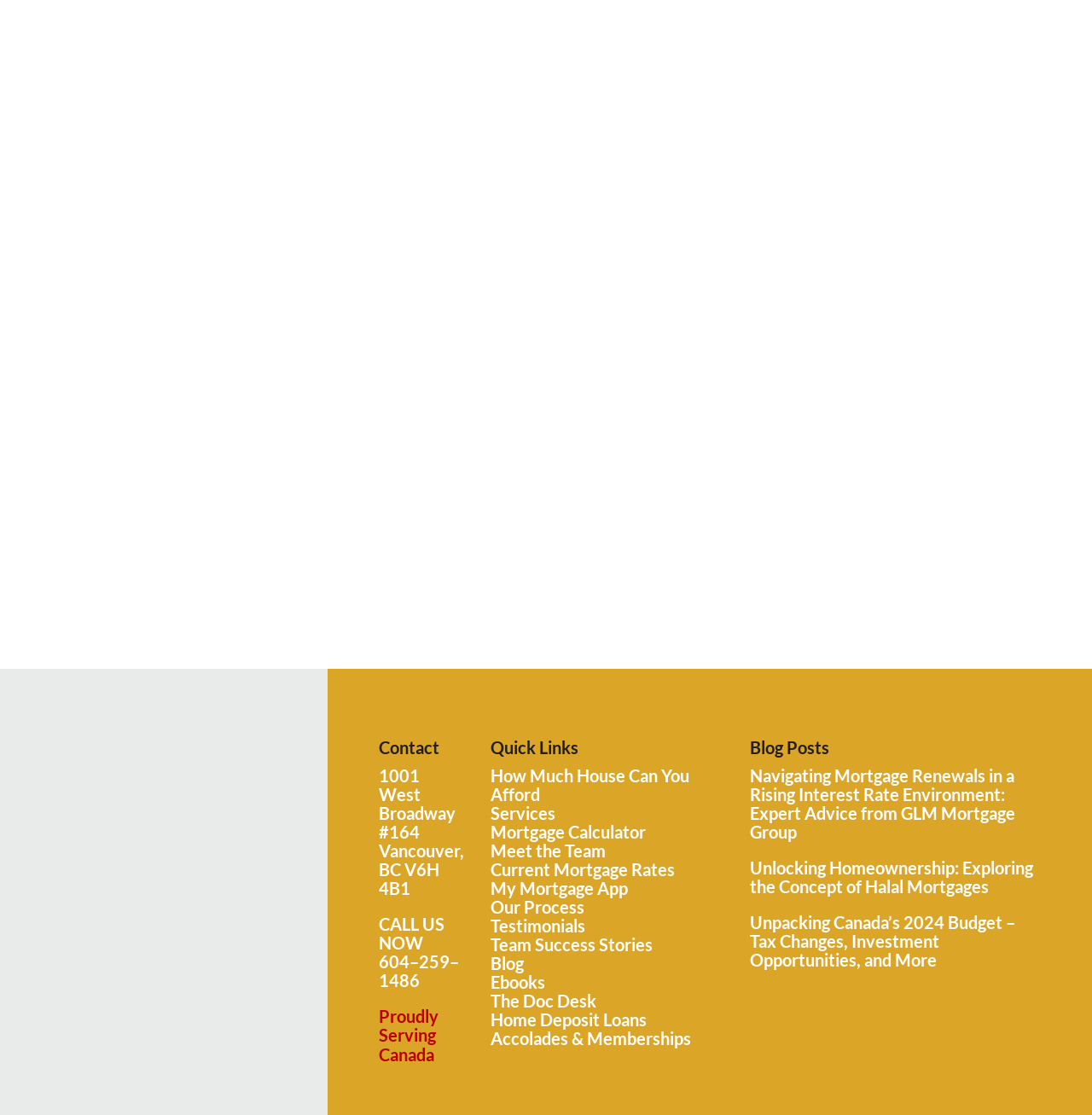Please identify the bounding box coordinates of the element's region that needs to be clicked to fulfill the following instruction: "Read the blog post about navigating the new year". The bounding box coordinates should consist of four float numbers between 0 and 1, i.e., [left, top, right, bottom].

[0.065, 0.087, 0.935, 0.26]